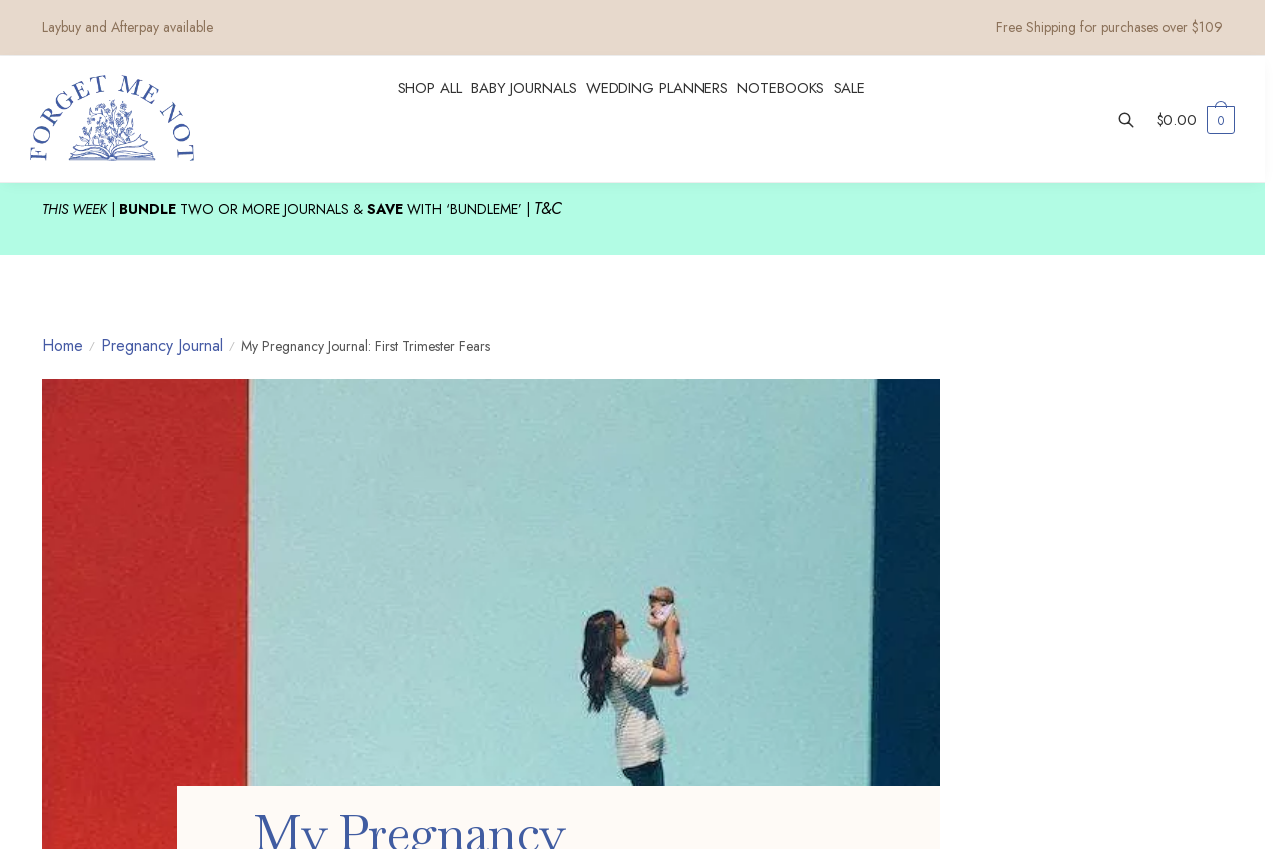Find the bounding box of the UI element described as follows: "alt="Forget Me Not Journals"".

[0.023, 0.169, 0.151, 0.196]